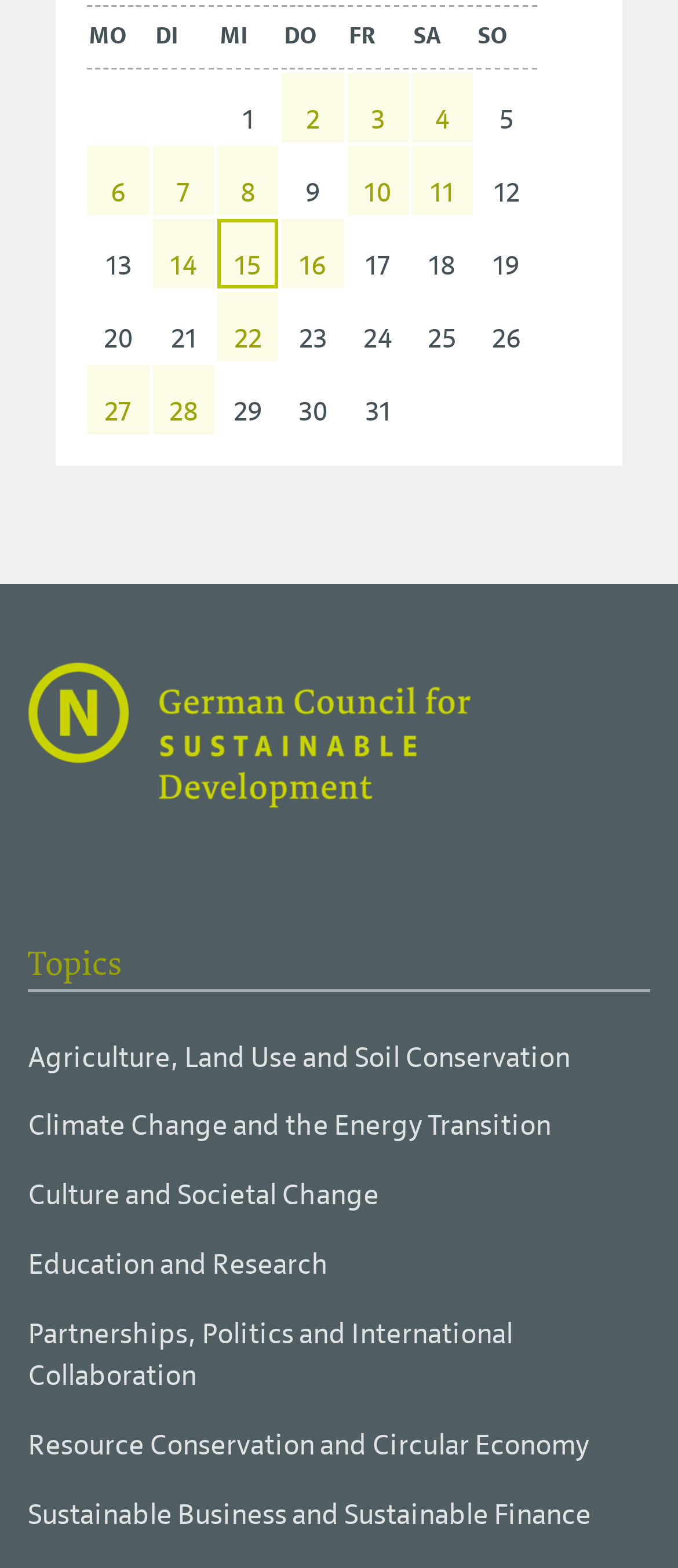Please determine the bounding box coordinates of the element to click on in order to accomplish the following task: "Click on Monday". Ensure the coordinates are four float numbers ranging from 0 to 1, i.e., [left, top, right, bottom].

[0.131, 0.014, 0.187, 0.034]